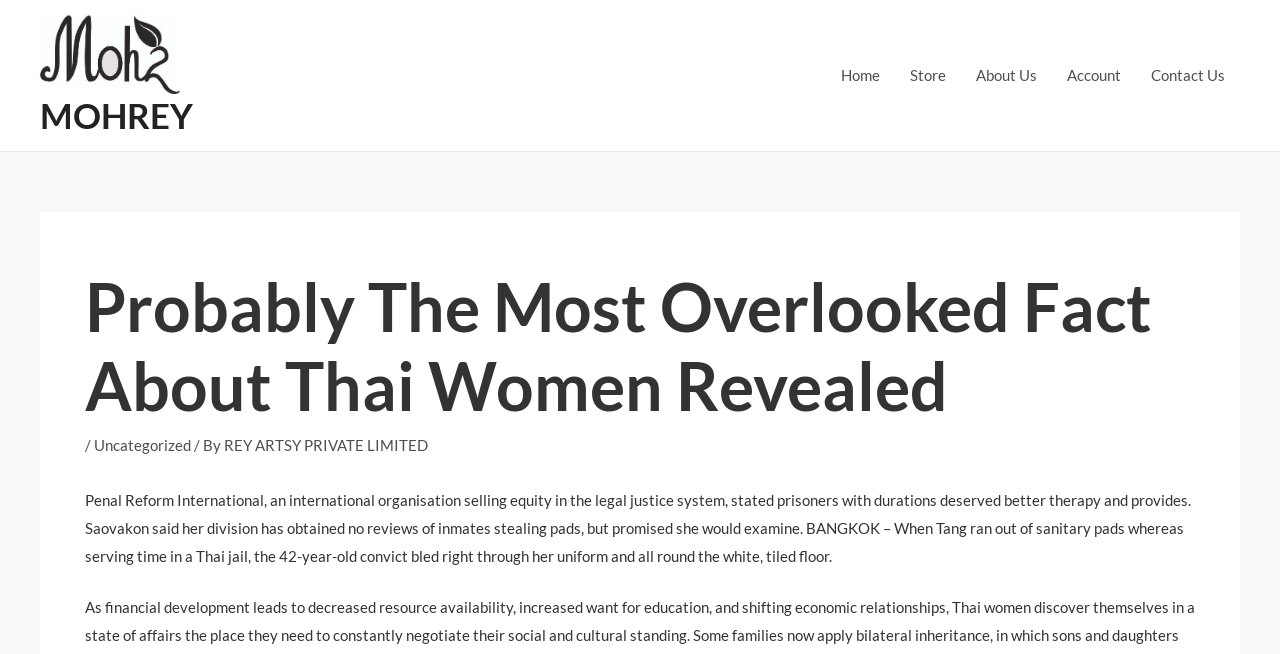What is the website's navigation menu?
By examining the image, provide a one-word or phrase answer.

Home, Store, About Us, Account, Contact Us